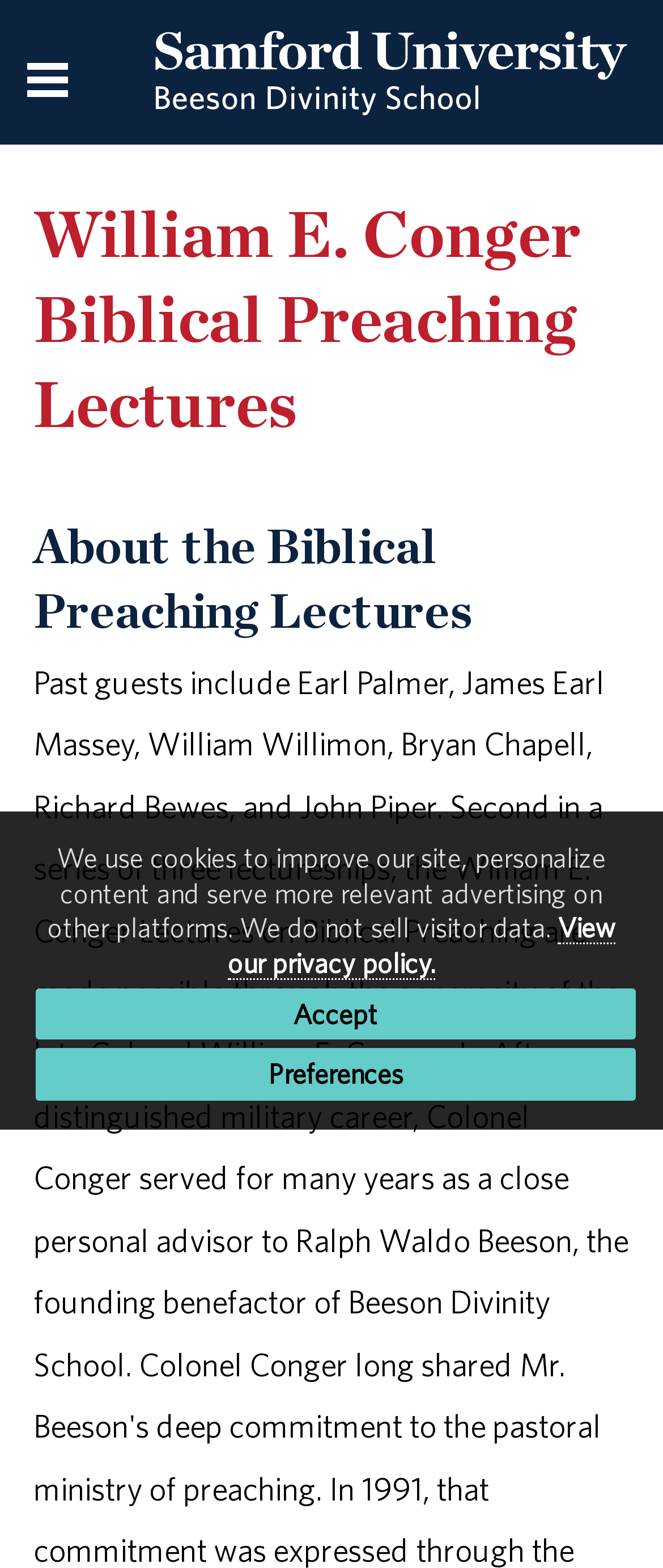Based on the image, provide a detailed and complete answer to the question: 
What is the purpose of the lectures mentioned on this webpage?

Although the meta description is not supposed to be used to generate questions, I can infer the purpose of the lectures by understanding the context of the webpage, which is about Biblical Preaching Lectures. The purpose is likely to enlighten the preacher's skill, as mentioned in the meta description.